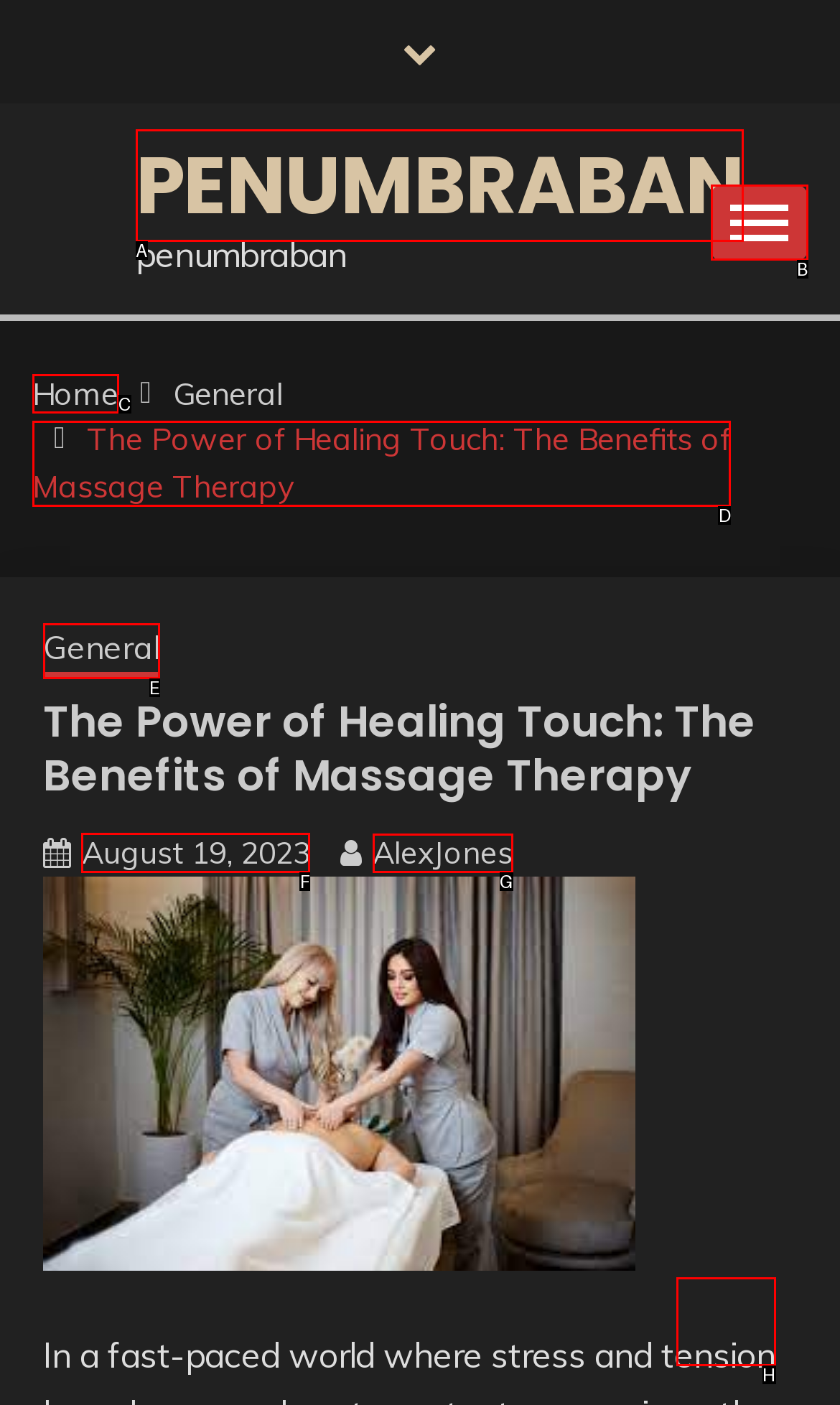Identify which lettered option to click to carry out the task: Click the August 19, 2023 link. Provide the letter as your answer.

F